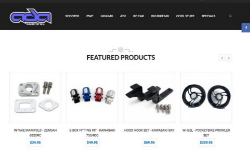How many products are featured?
Look at the image and answer the question using a single word or phrase.

4